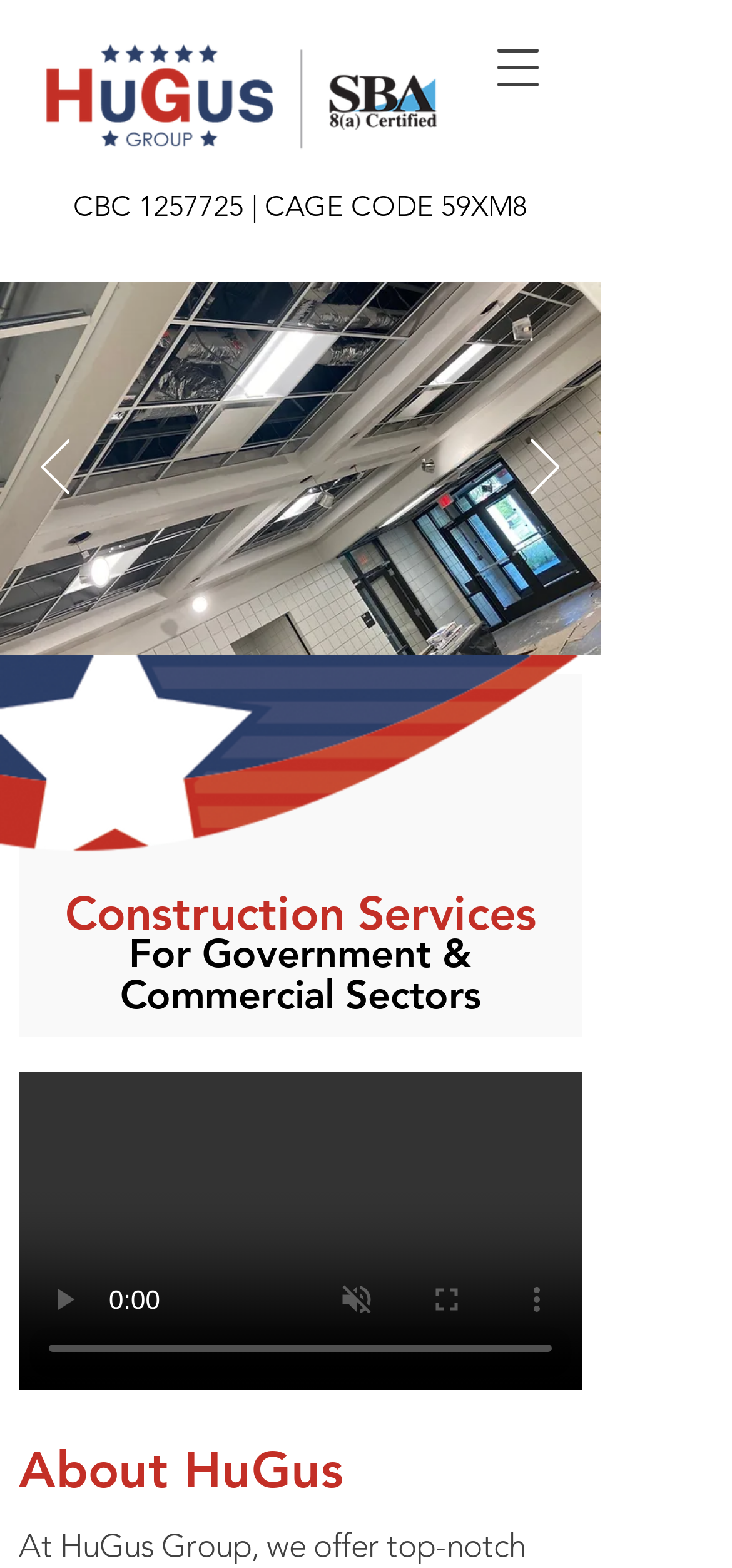How many media control buttons are there?
With the help of the image, please provide a detailed response to the question.

There are four media control buttons, which are 'play', 'unmute', 'enter full screen', and 'show more media controls', although they are currently disabled.